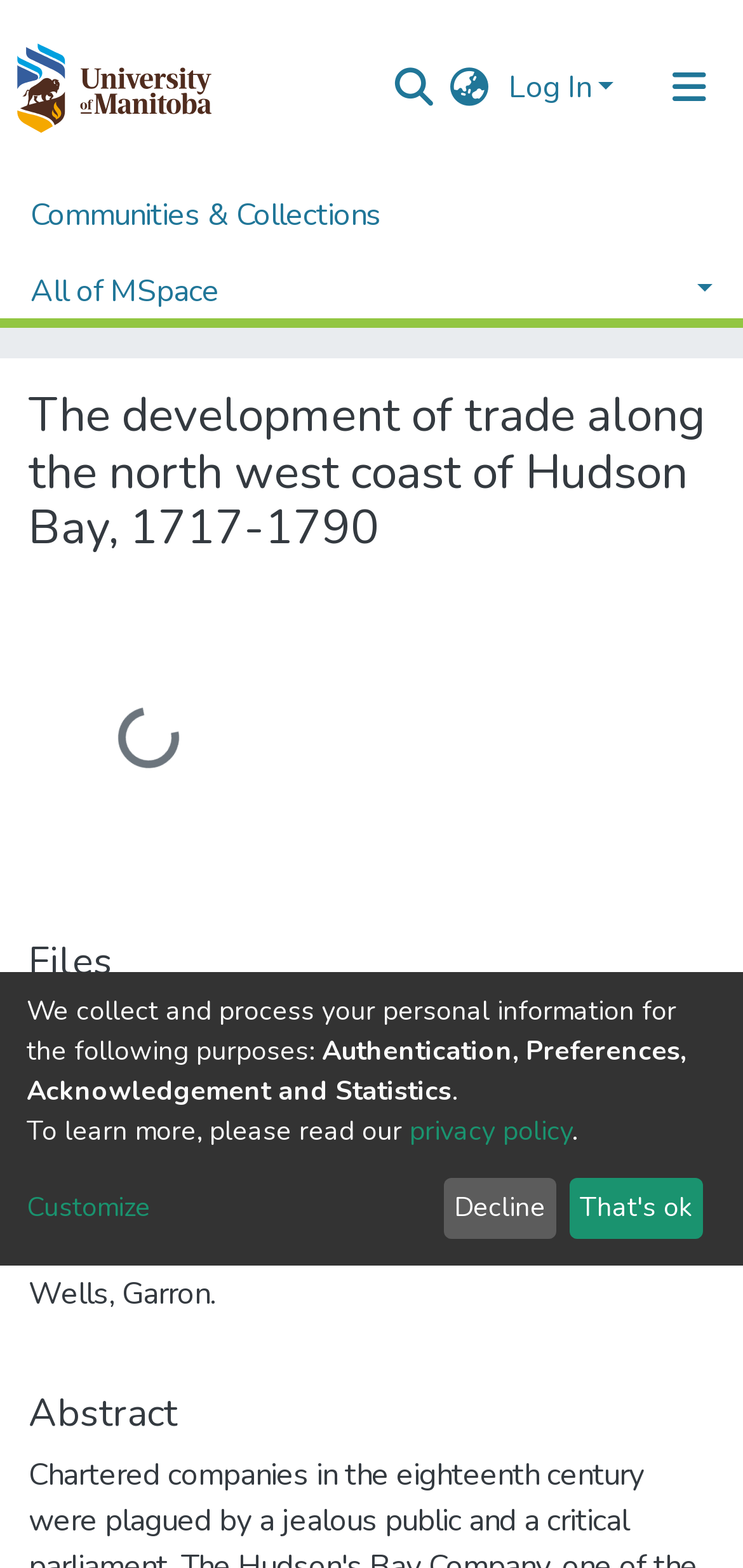How many links are in the main navigation bar?
Please answer the question with a single word or phrase, referencing the image.

3